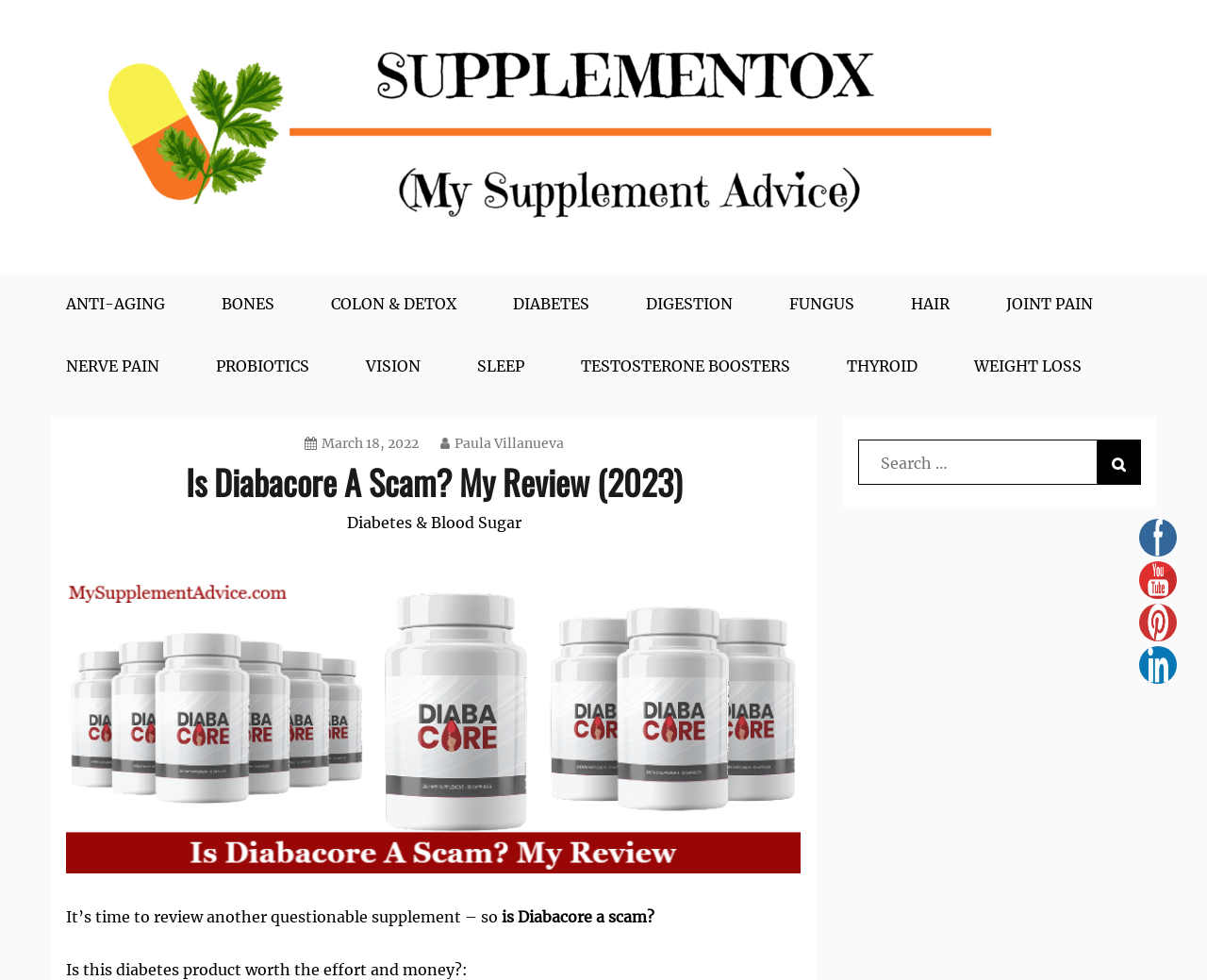Identify the bounding box for the UI element described as: "Colon & Detox". The coordinates should be four float numbers between 0 and 1, i.e., [left, top, right, bottom].

[0.274, 0.278, 0.378, 0.342]